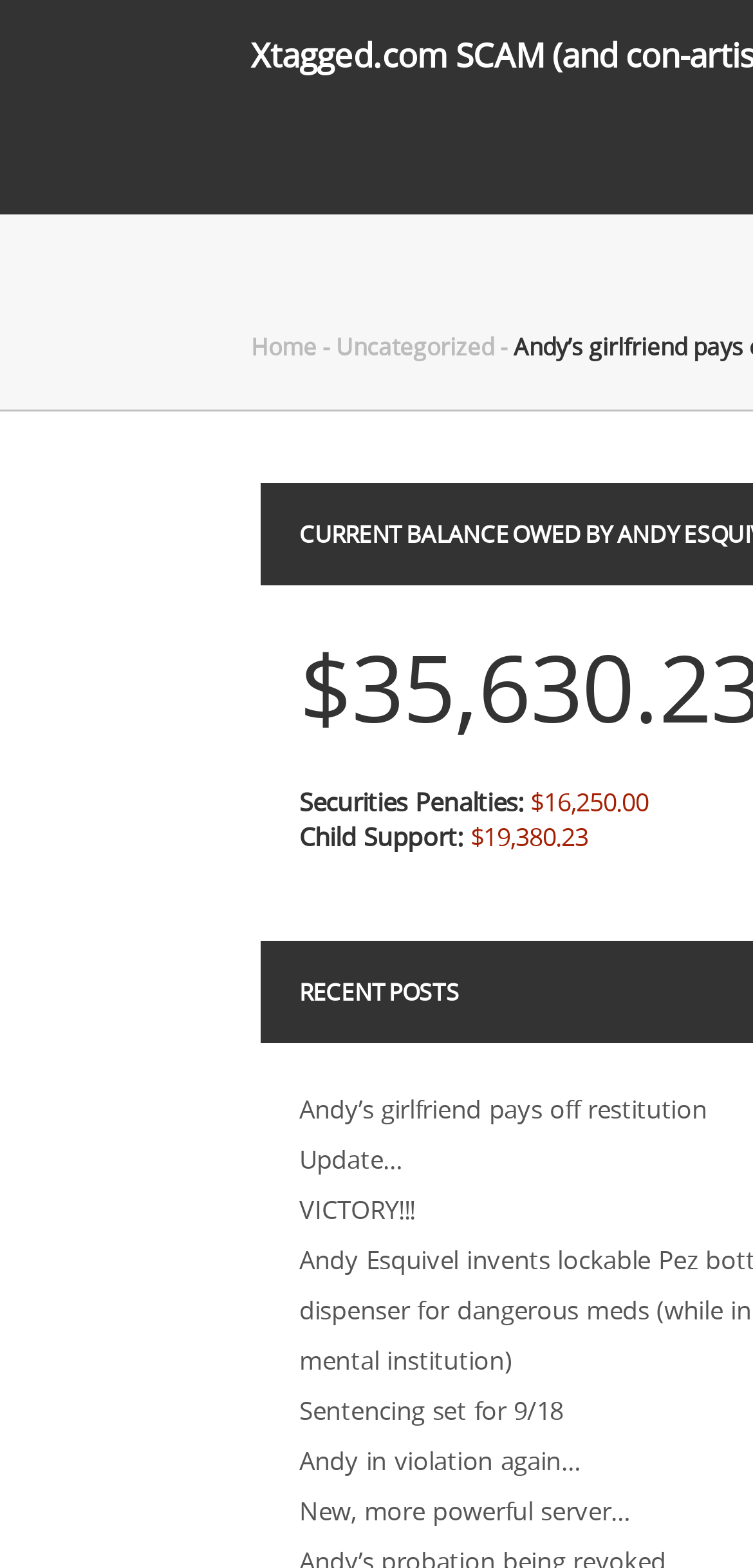What is the title of the first link?
Please give a detailed and elaborate answer to the question based on the image.

I found the answer by looking at the link element with the text 'Andy’s girlfriend pays off restitution' which is the first link in the list of links.